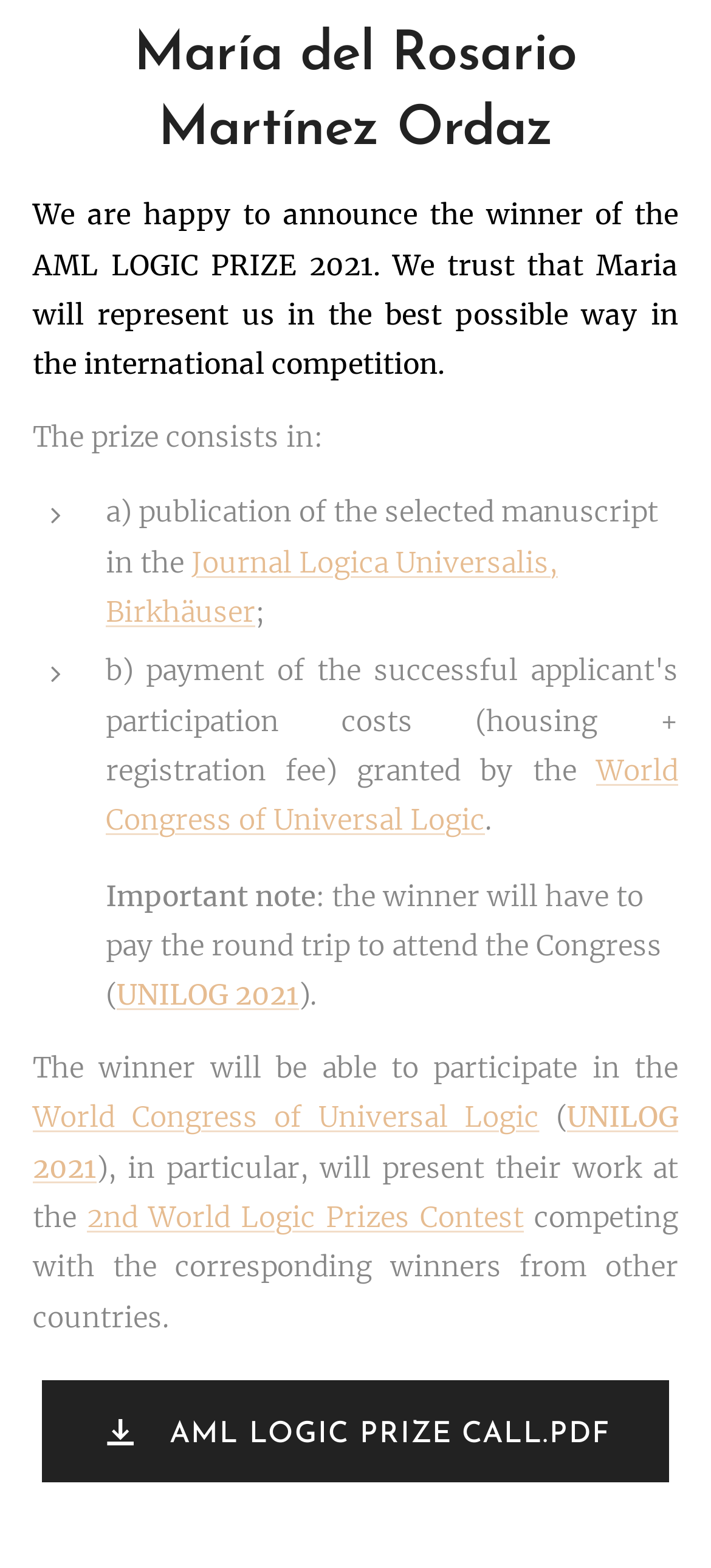Who is the winner of the AML LOGIC PRIZE 2021?
Please provide a detailed and thorough answer to the question.

The winner's name is mentioned in the heading of the webpage, which is 'María del Rosario Martínez Ordaz'.